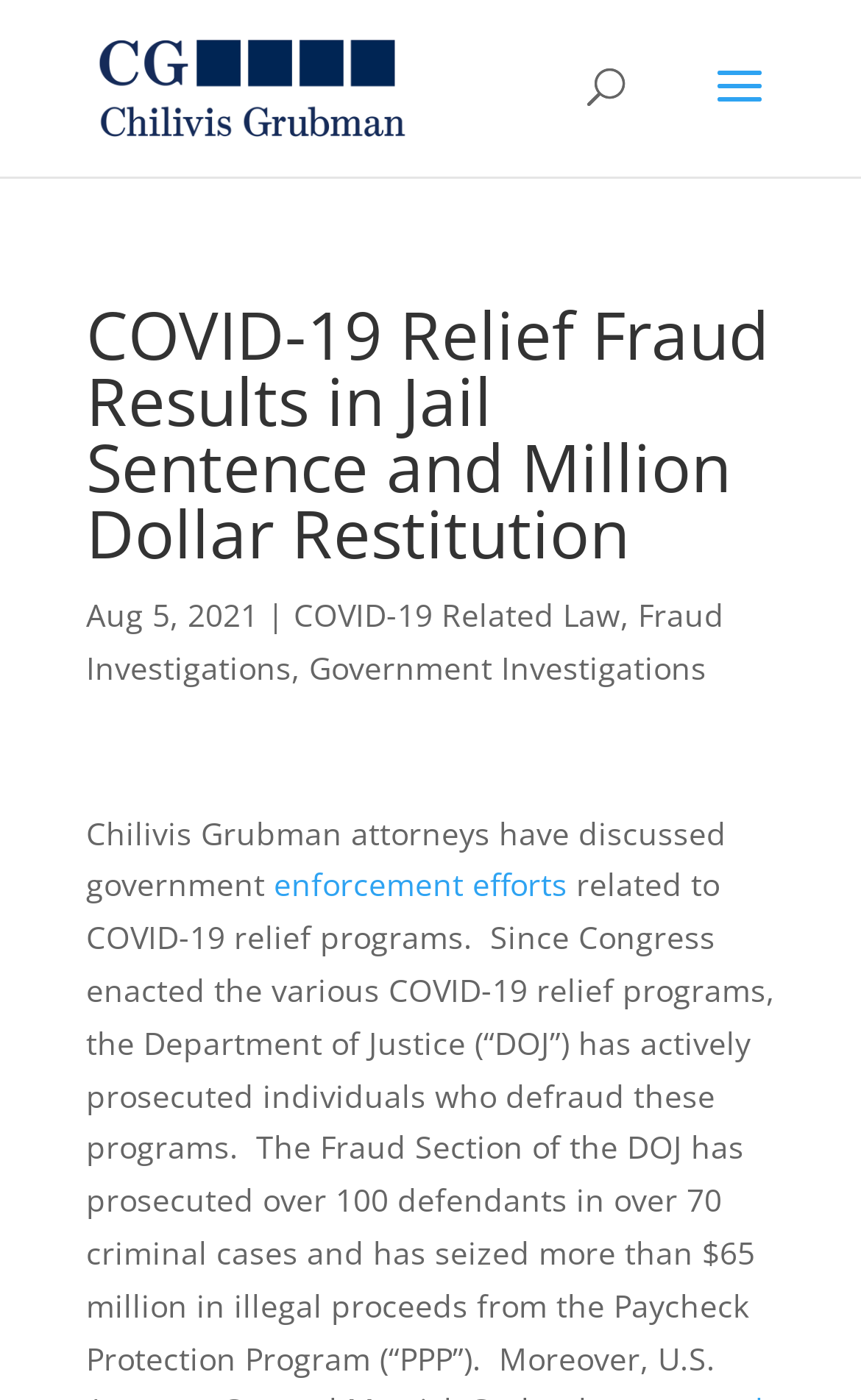Identify the bounding box coordinates for the UI element mentioned here: "Government Investigations". Provide the coordinates as four float values between 0 and 1, i.e., [left, top, right, bottom].

[0.359, 0.462, 0.821, 0.492]